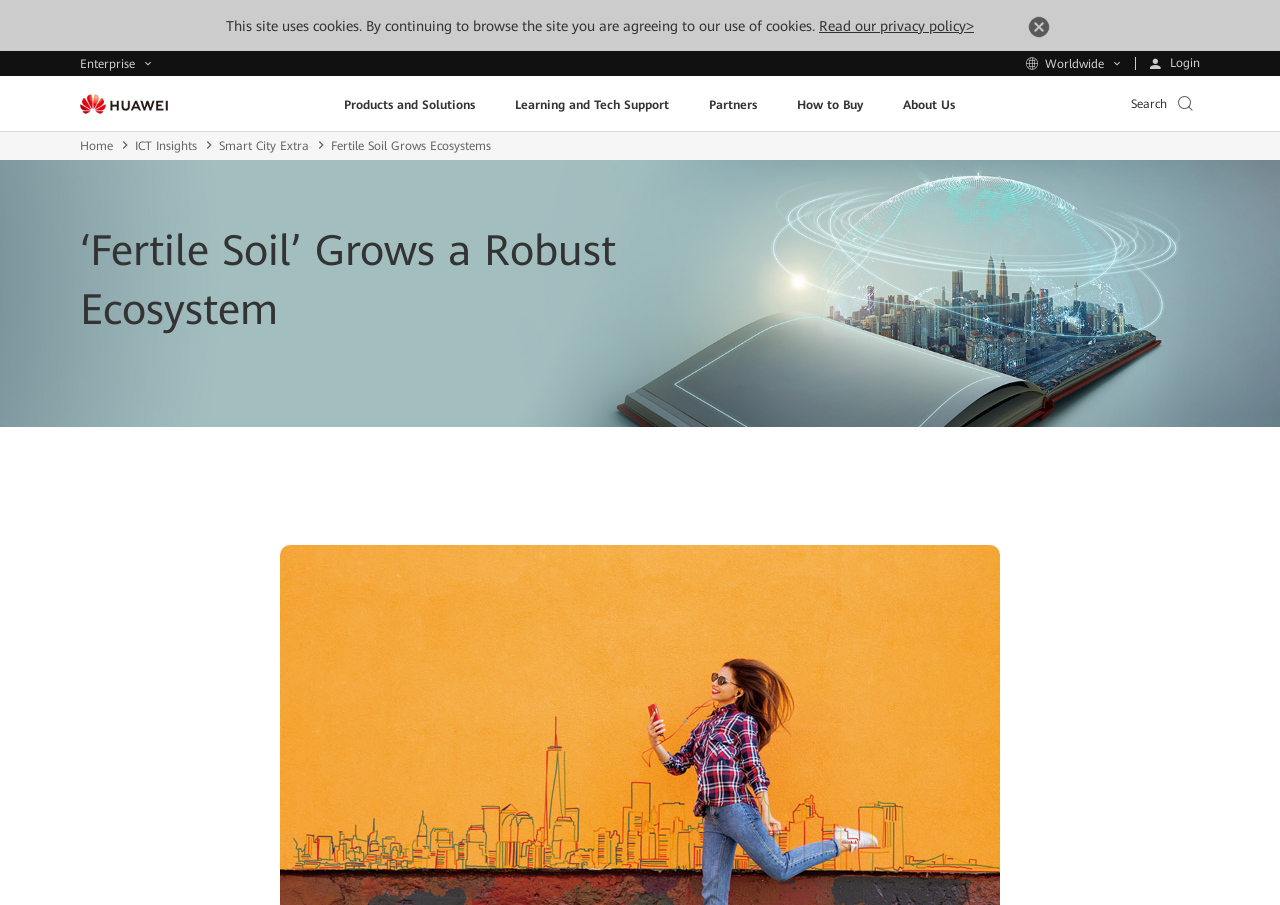Please find and generate the text of the main header of the webpage.

‘Fertile Soil’ Grows a Robust Ecosystem